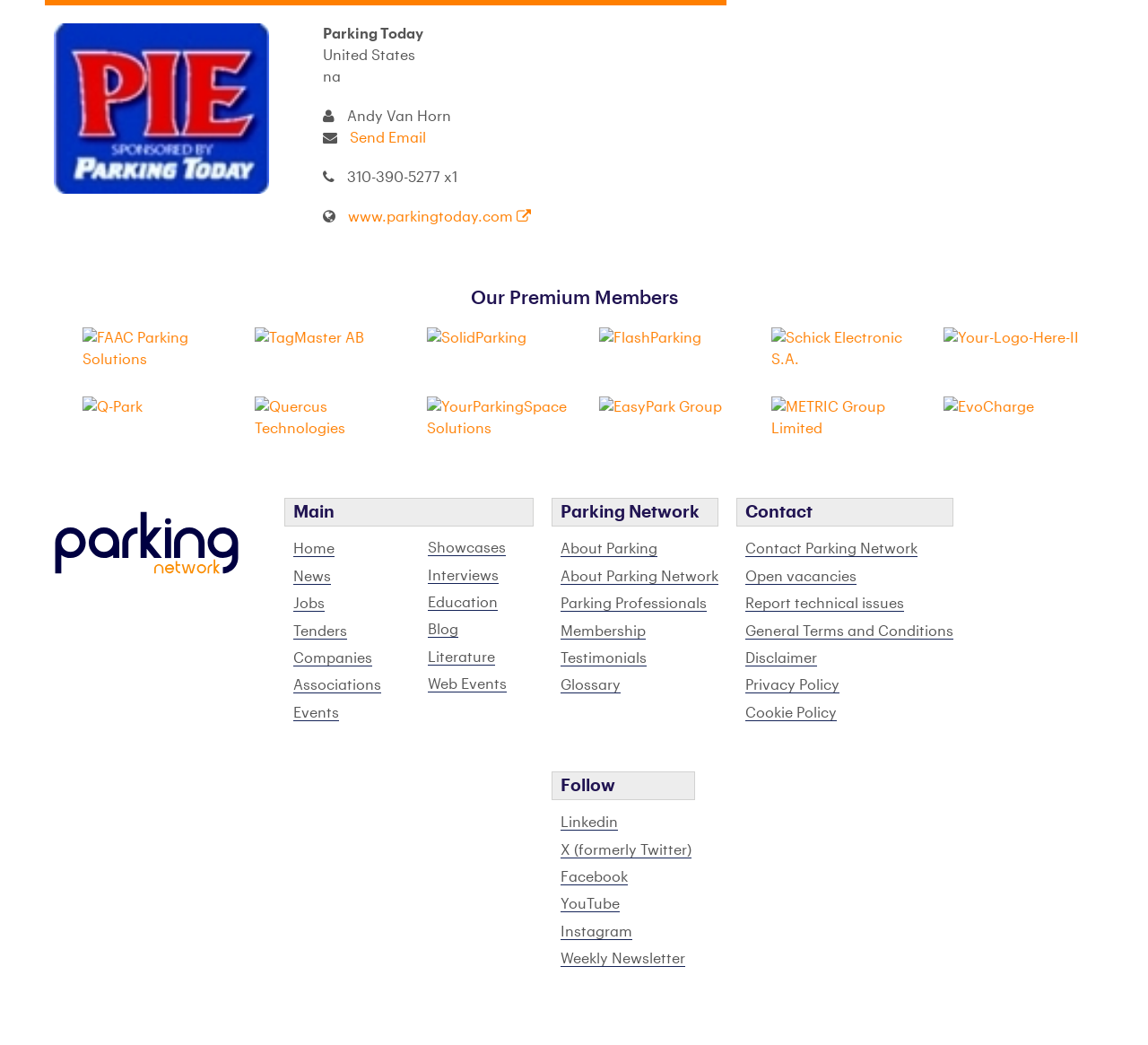Please locate the bounding box coordinates for the element that should be clicked to achieve the following instruction: "Click on 'Send Email'". Ensure the coordinates are given as four float numbers between 0 and 1, i.e., [left, top, right, bottom].

[0.305, 0.126, 0.371, 0.139]